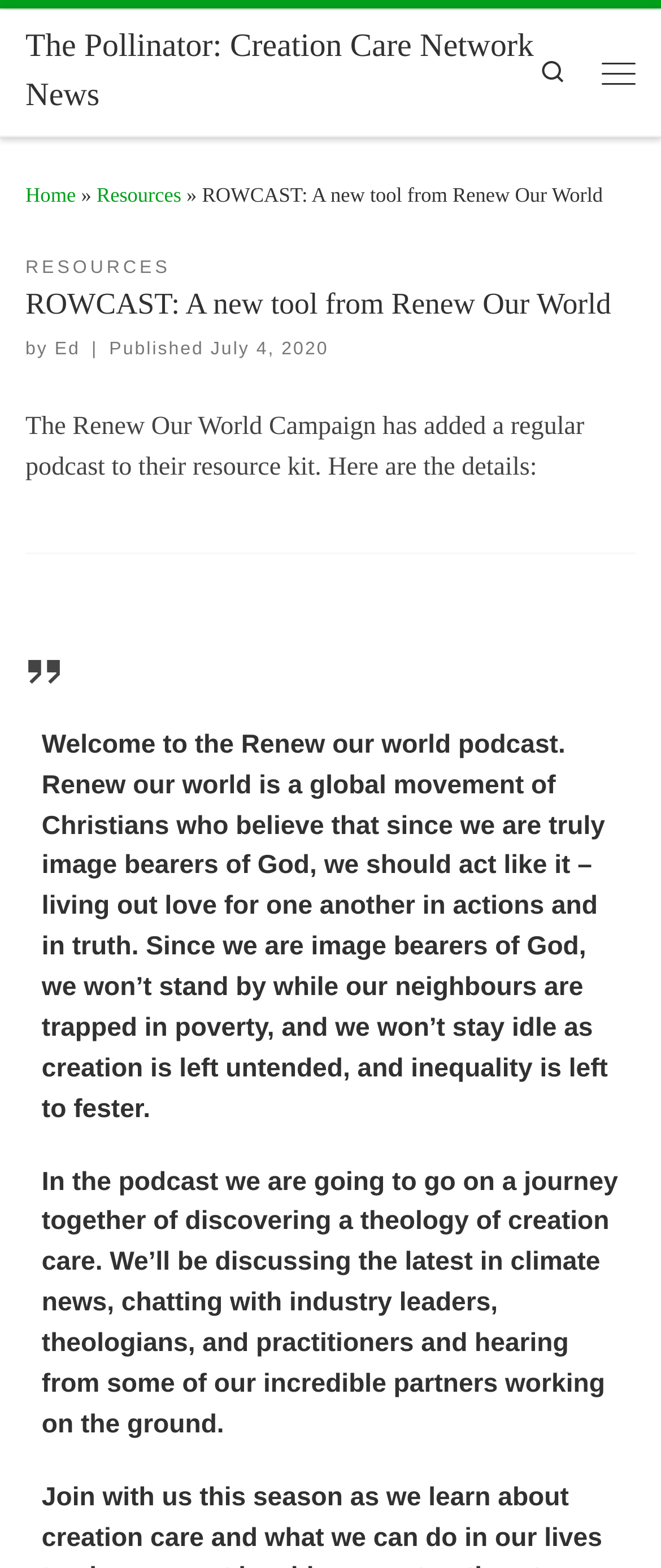Look at the image and give a detailed response to the following question: When was the article published?

I found the answer by looking at the text content of the webpage, specifically the sentence 'Published July 4, 2020' which indicates the publication date of the article.